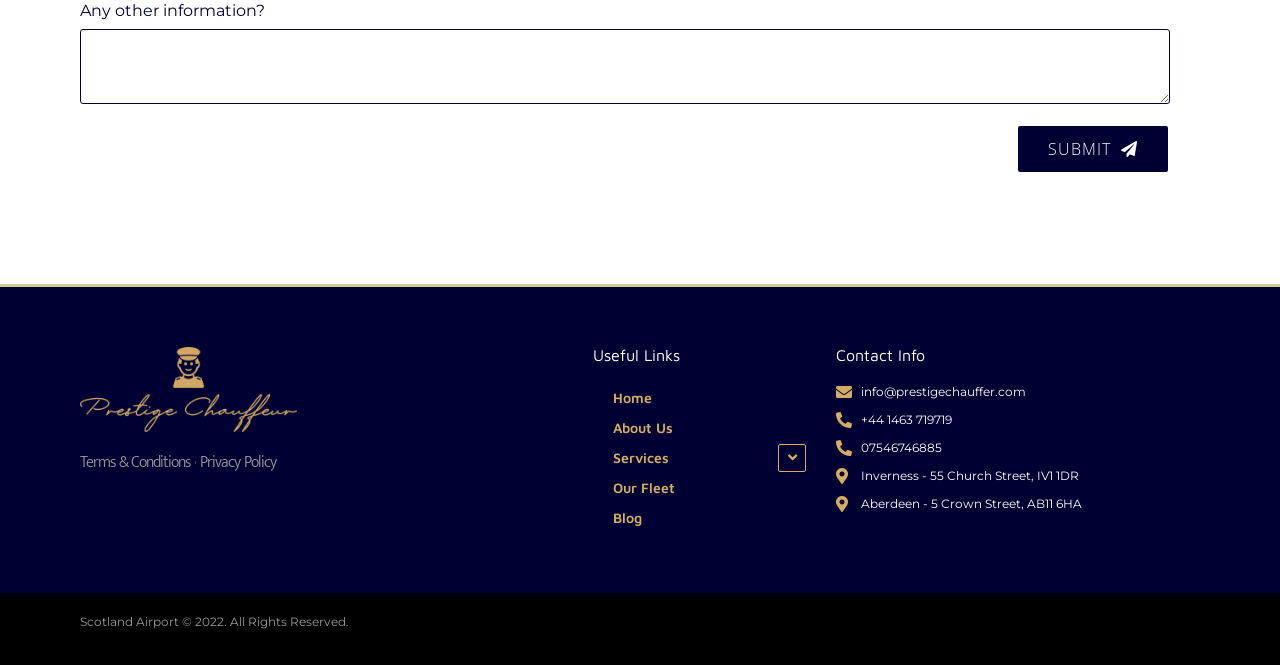What are the links under 'Useful Links'?
Look at the screenshot and respond with one word or a short phrase.

Home, About Us, Services, etc.